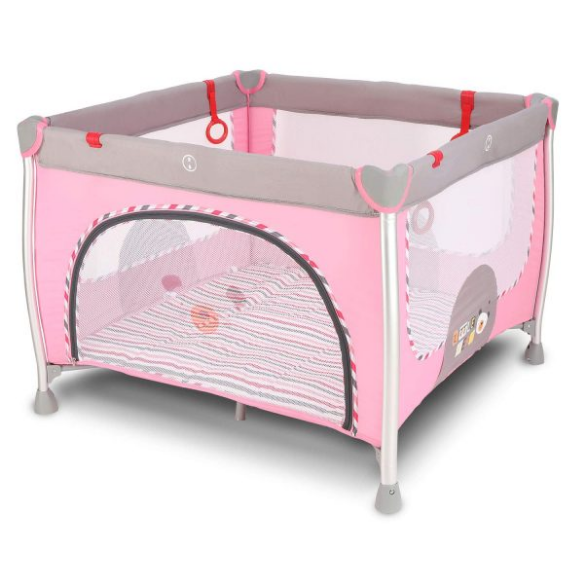Give a short answer to this question using one word or a phrase:
What is the purpose of the gray accents on the crib?

Aesthetic appeal